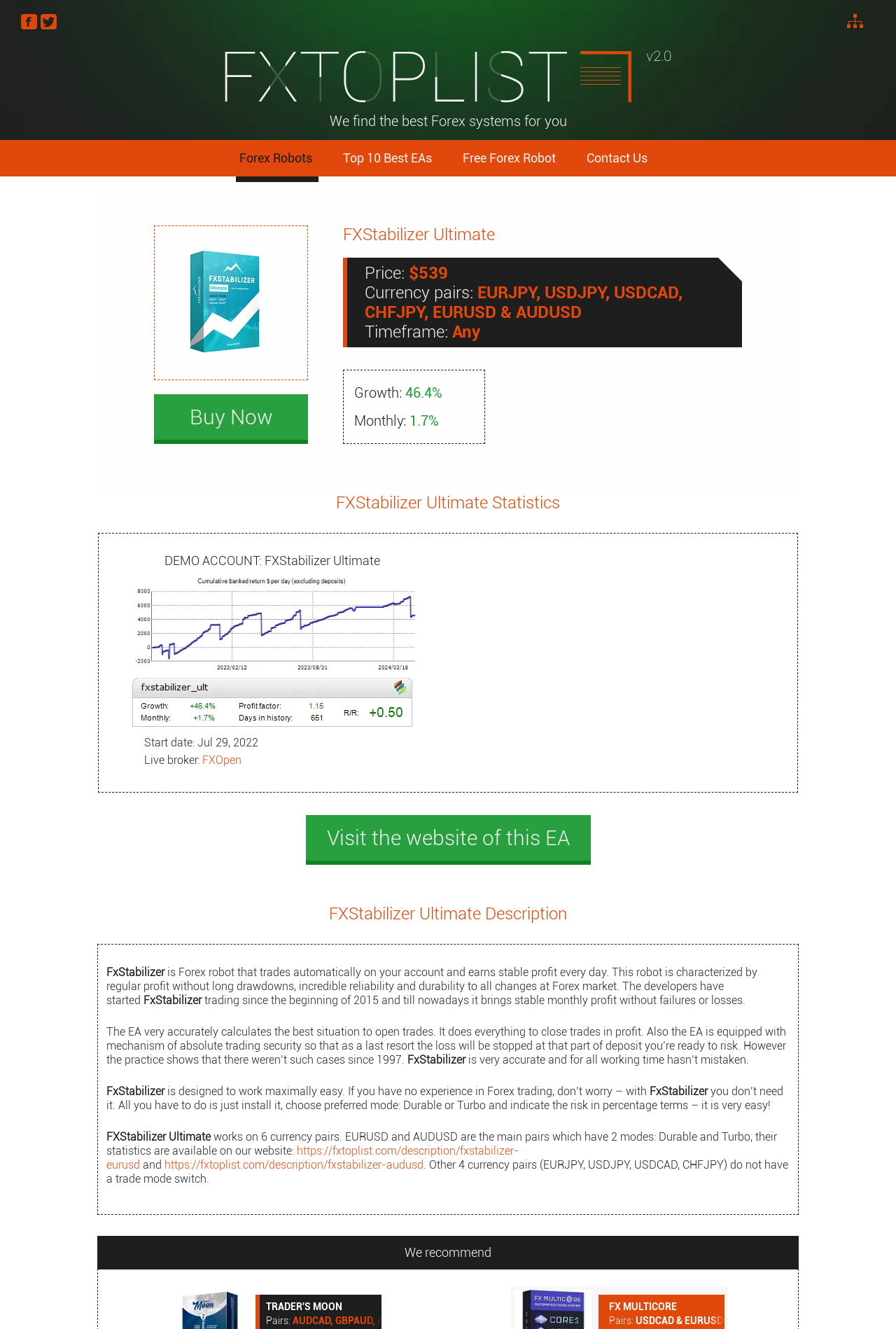With reference to the screenshot, provide a detailed response to the question below:
What is the price of FXStabilizer Ultimate?

The price of FXStabilizer Ultimate can be found in the section that describes the product, where it says 'Price: $539'.